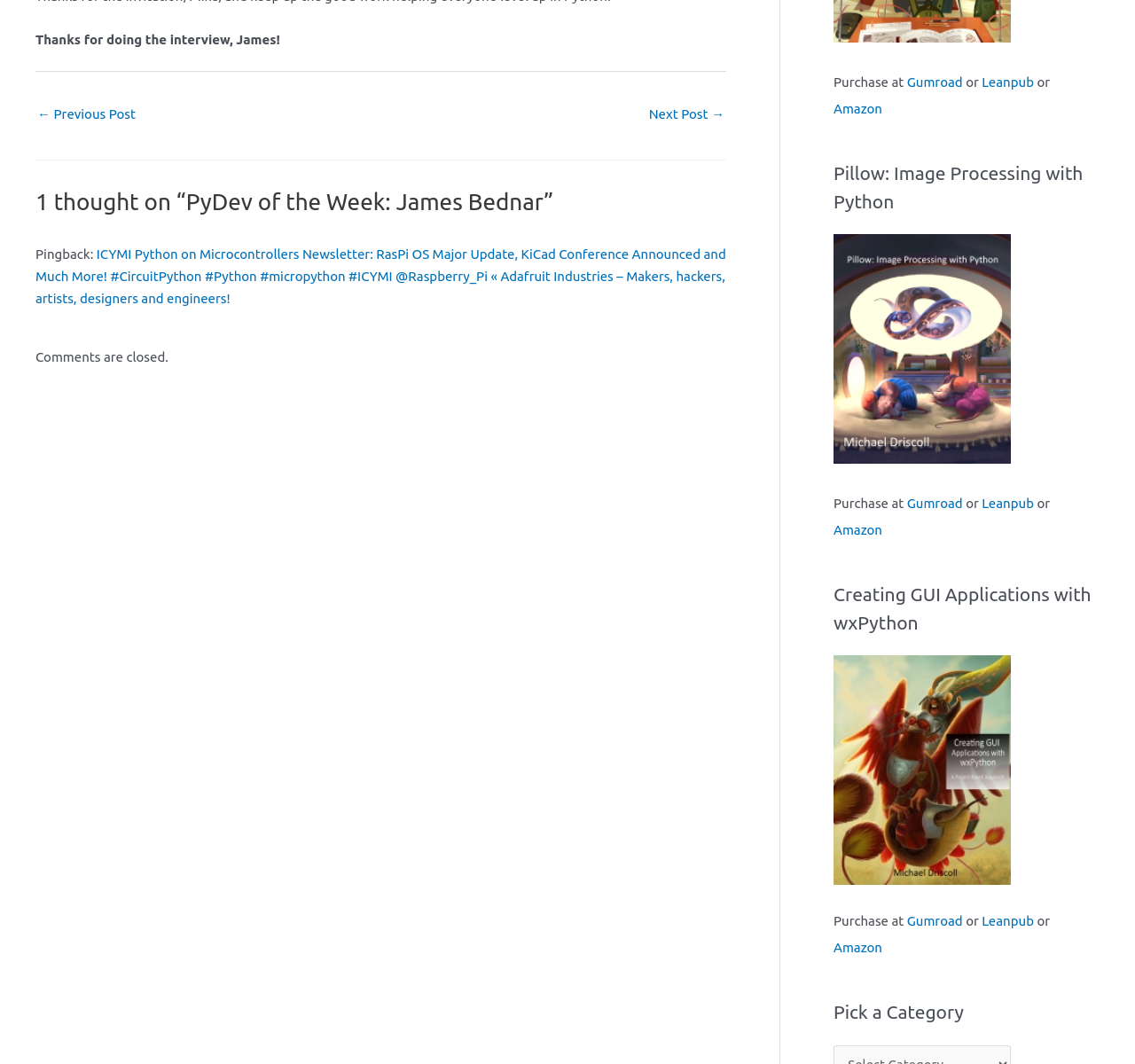Please provide a comprehensive answer to the question based on the screenshot: What is the previous post?

The previous post can be found in the navigation section at the top of the webpage. The link '← Previous Post' is located in this section, indicating that it leads to the previous post.